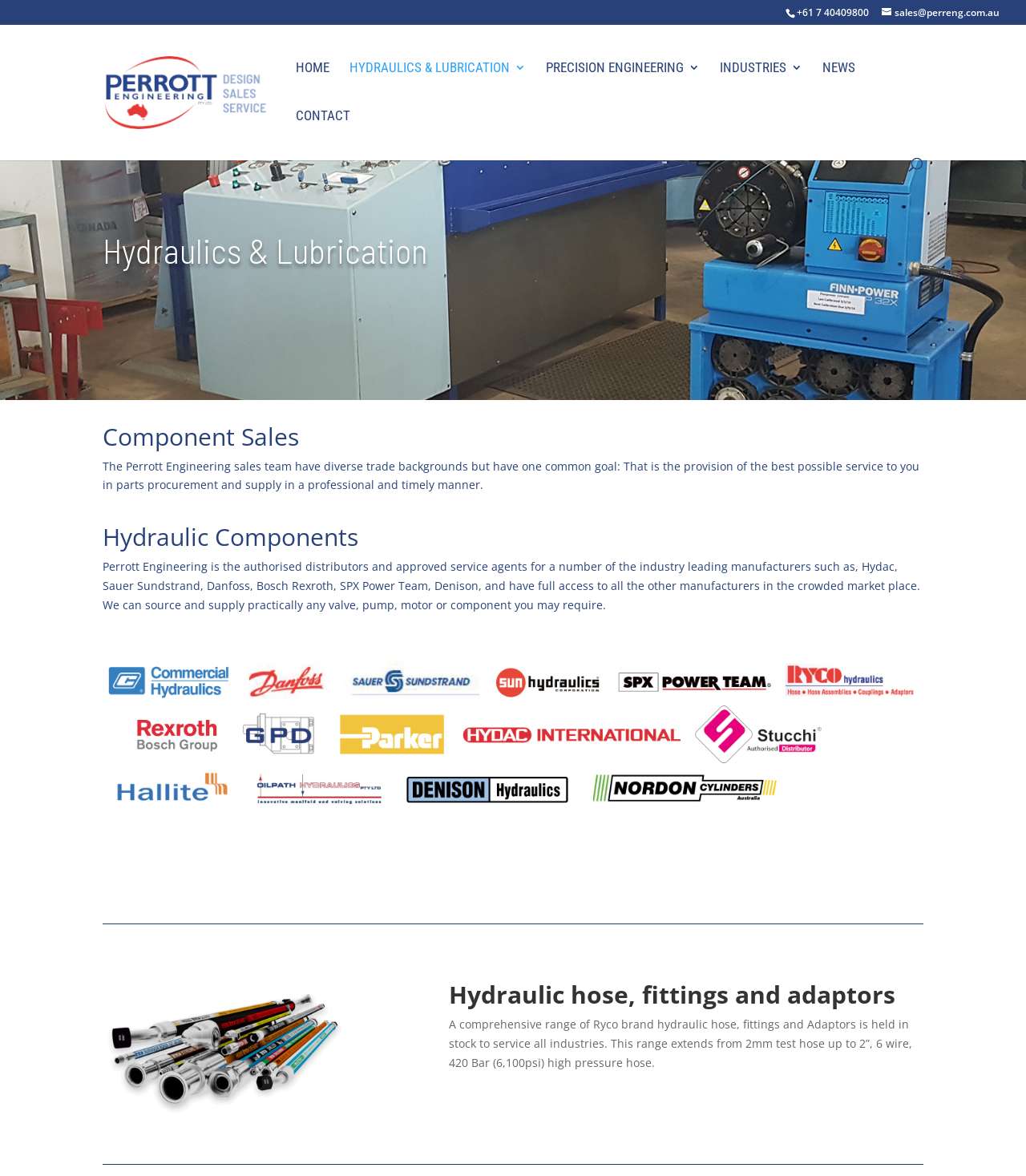How many links are in the top navigation menu?
Look at the image and answer the question with a single word or phrase.

6